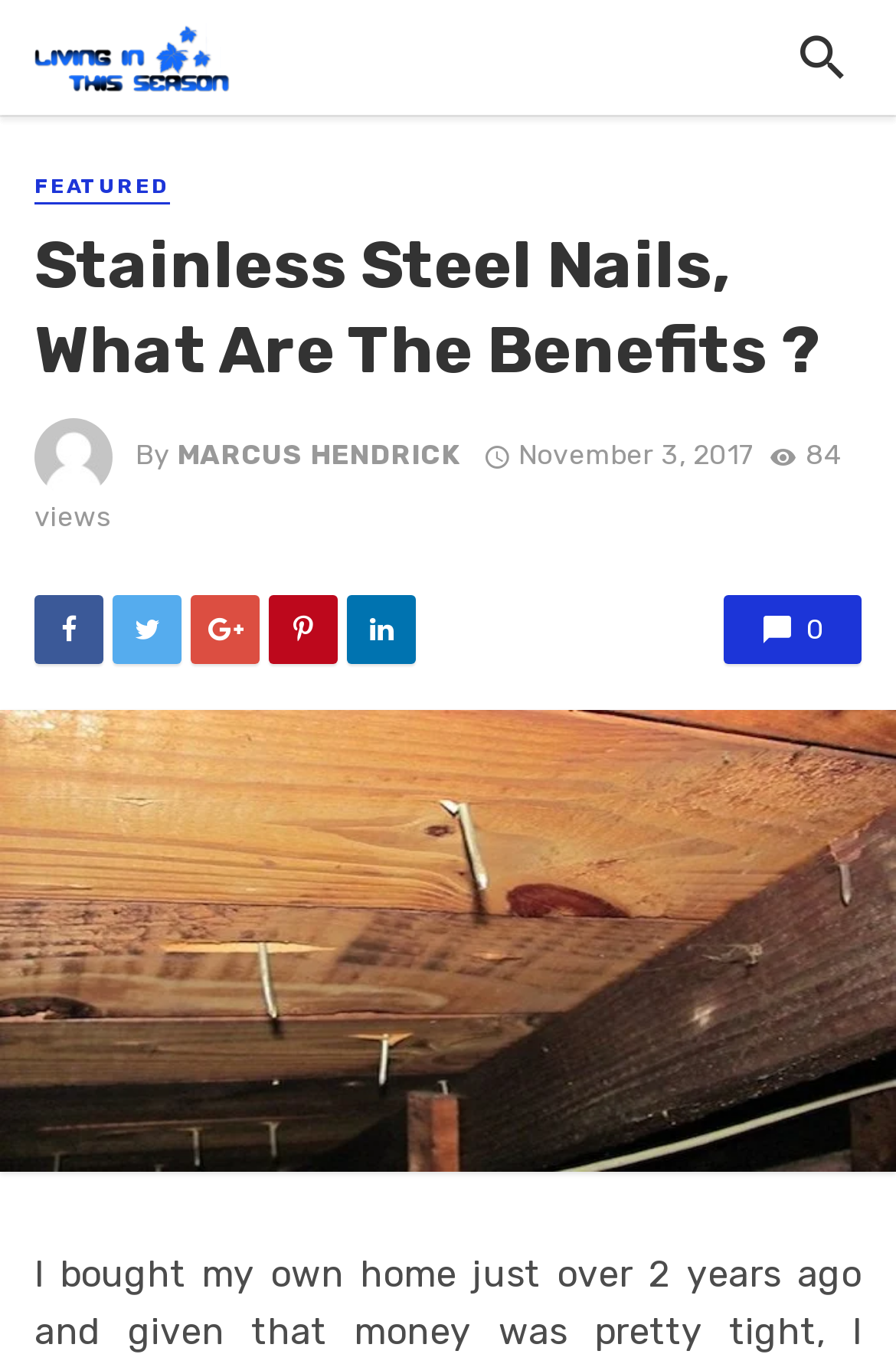Based on the element description "1", predict the bounding box coordinates of the UI element.

None